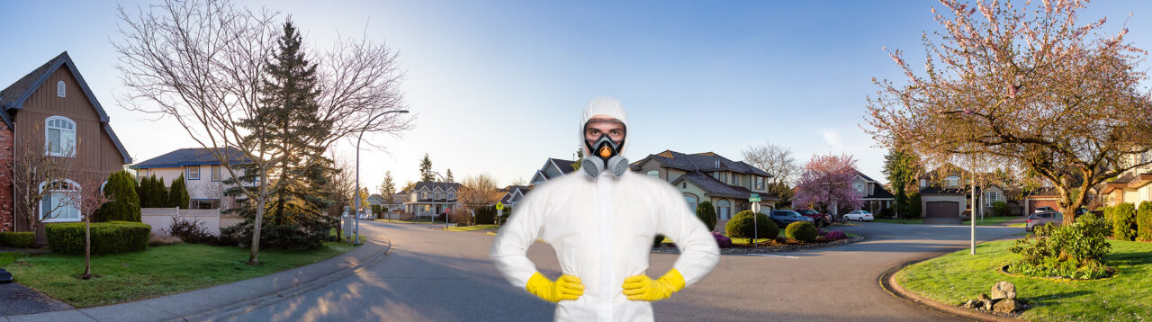What time of day is depicted in the image?
Based on the image content, provide your answer in one word or a short phrase.

Morning